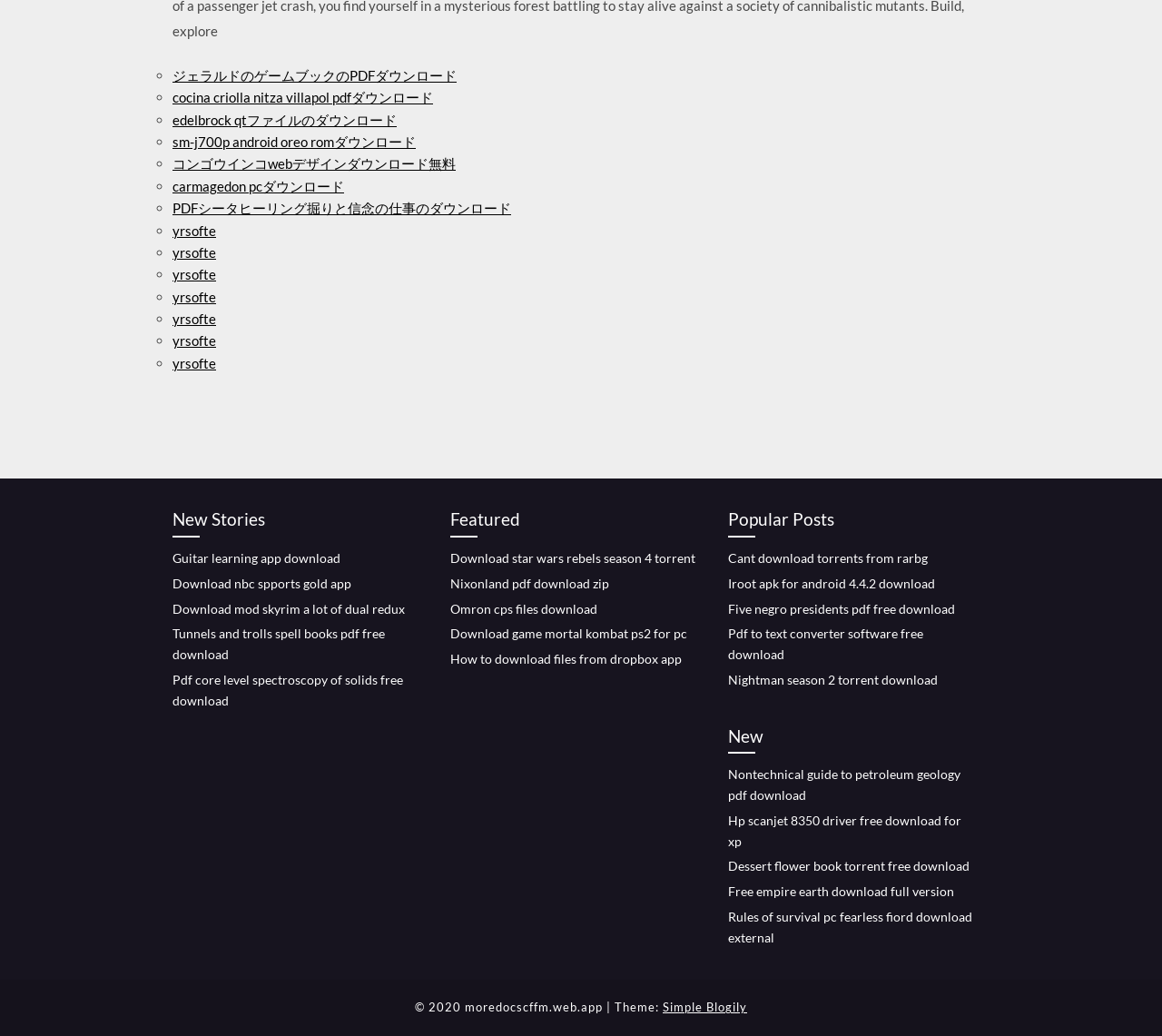Can you identify the bounding box coordinates of the clickable region needed to carry out this instruction: 'View Featured posts'? The coordinates should be four float numbers within the range of 0 to 1, stated as [left, top, right, bottom].

[0.388, 0.488, 0.598, 0.519]